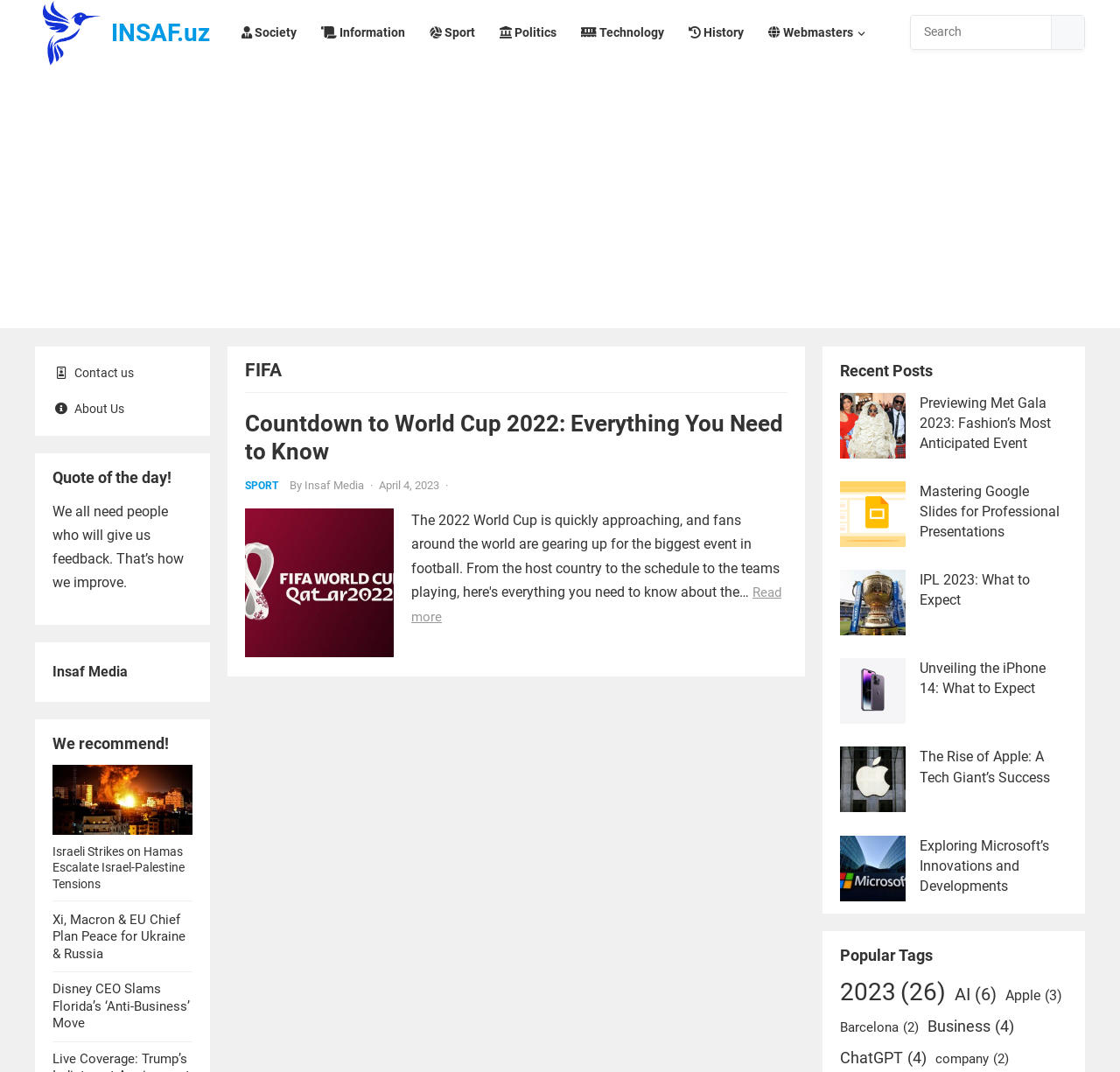What is the topic of the article with the image of Israeli?
Give a thorough and detailed response to the question.

I found the image of Israeli by looking at the link 'Israeli Israeli Strikes on Hamas Escalate Israel-Palestine Tensions' and the image associated with it, which is labeled as 'Israeli'.